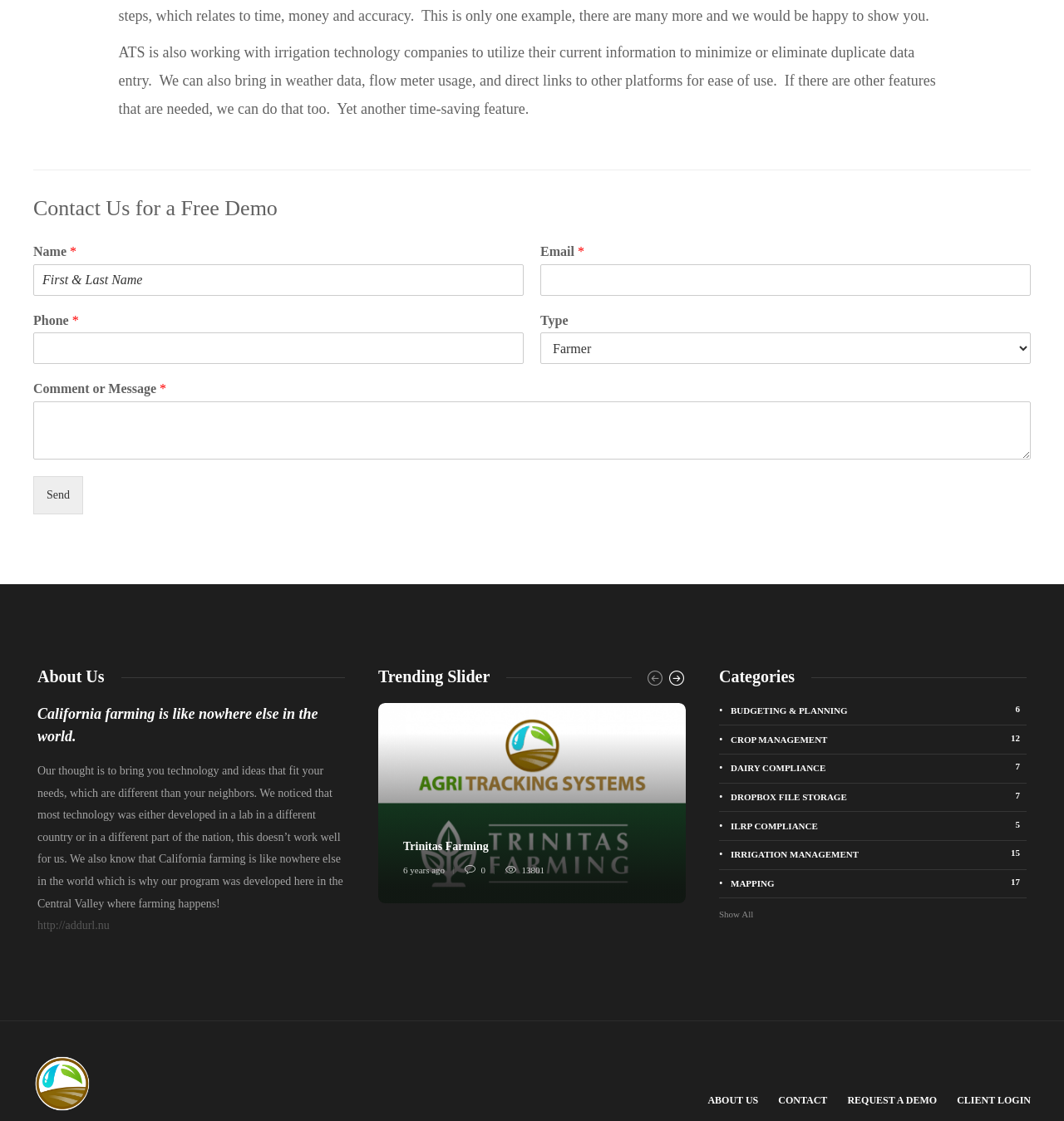From the screenshot, find the bounding box of the UI element matching this description: "6 years ago". Supply the bounding box coordinates in the form [left, top, right, bottom], each a float between 0 and 1.

[0.379, 0.772, 0.418, 0.78]